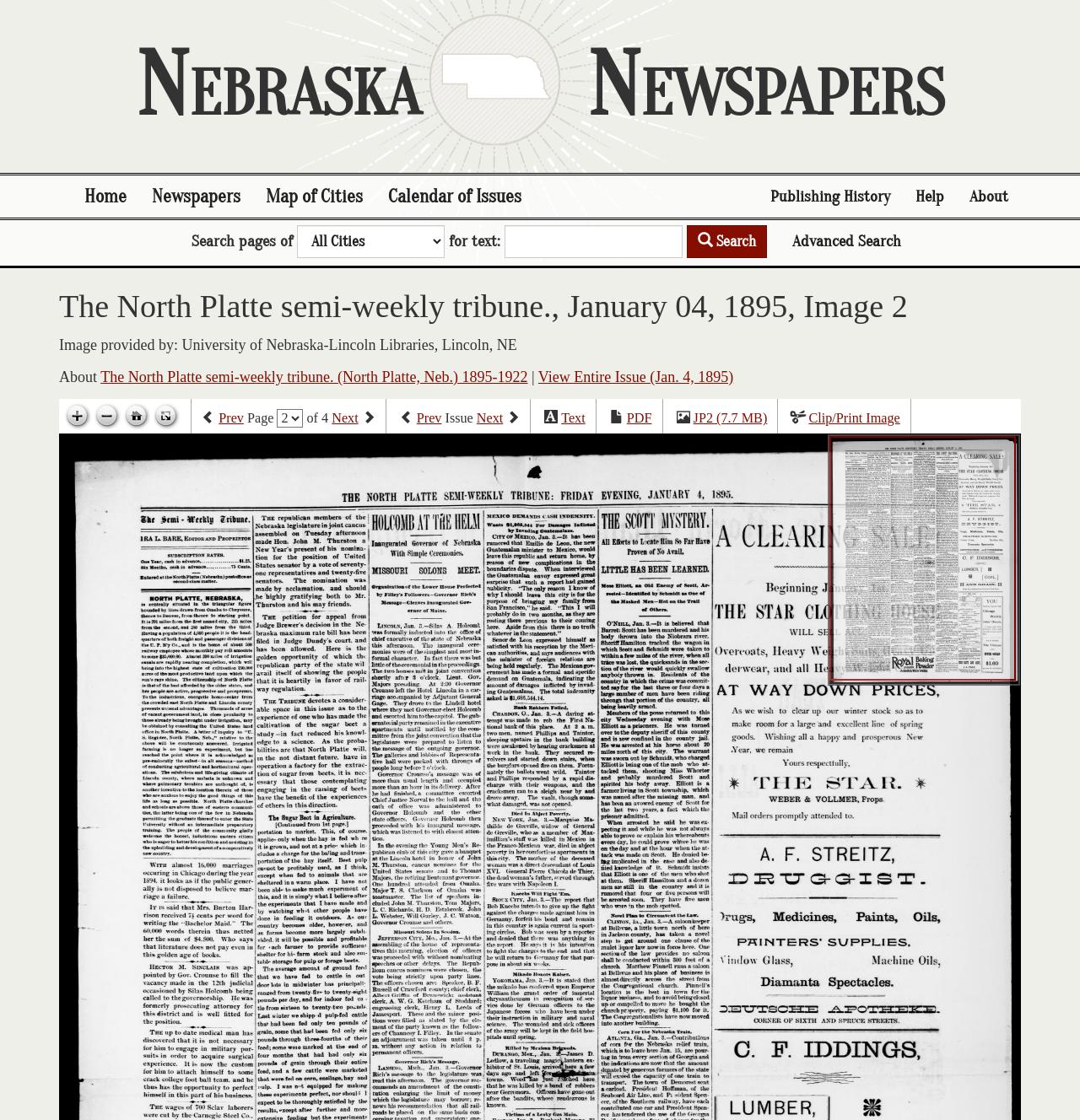Please use the details from the image to answer the following question comprehensively:
How many pages are in this issue?

The number of pages in this issue can be found in the combobox next to the 'Page' label, which shows '1 of 4'.